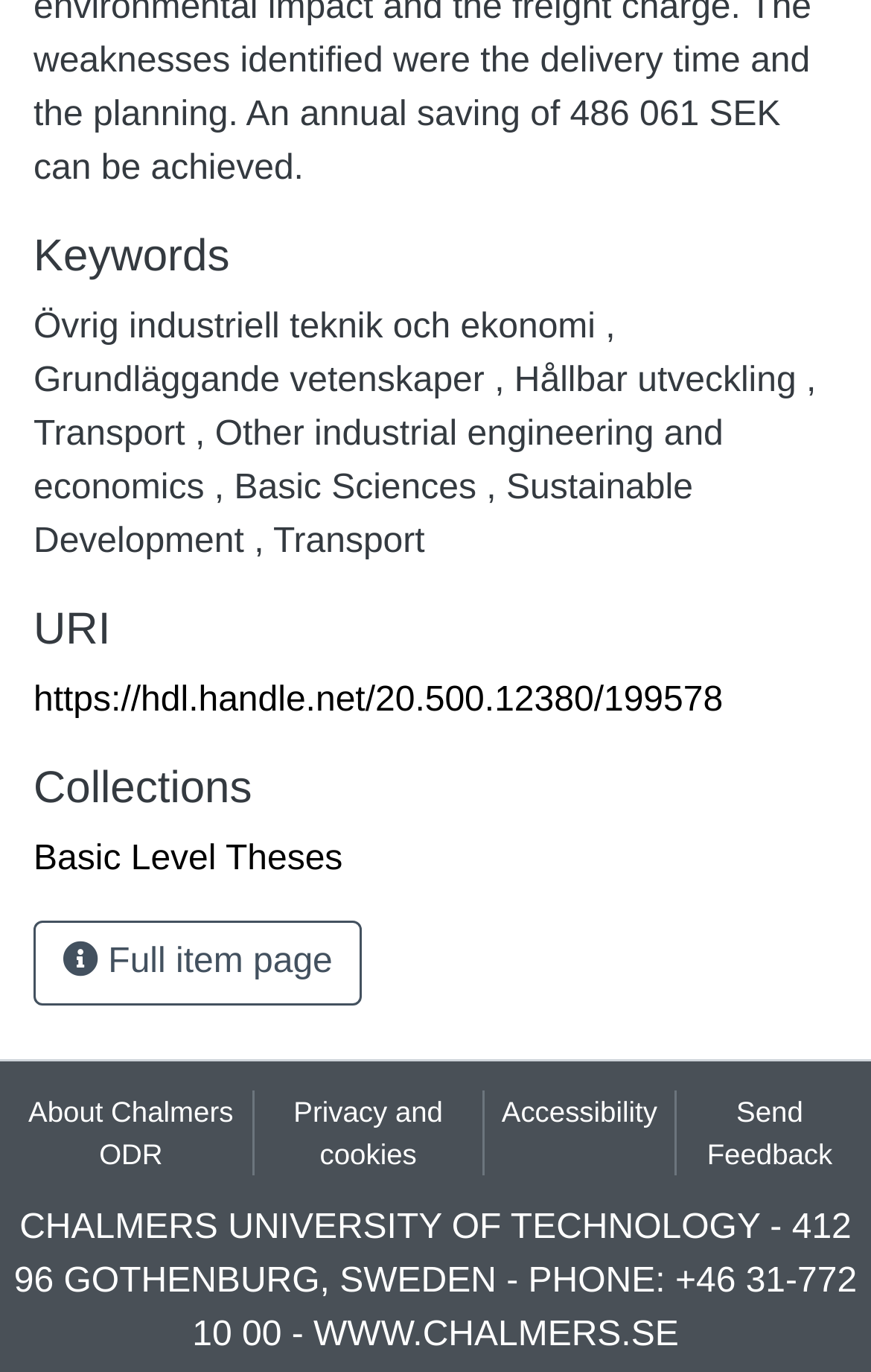Find the bounding box coordinates for the area you need to click to carry out the instruction: "Visit Chalmers University website". The coordinates should be four float numbers between 0 and 1, indicated as [left, top, right, bottom].

[0.36, 0.959, 0.779, 0.987]